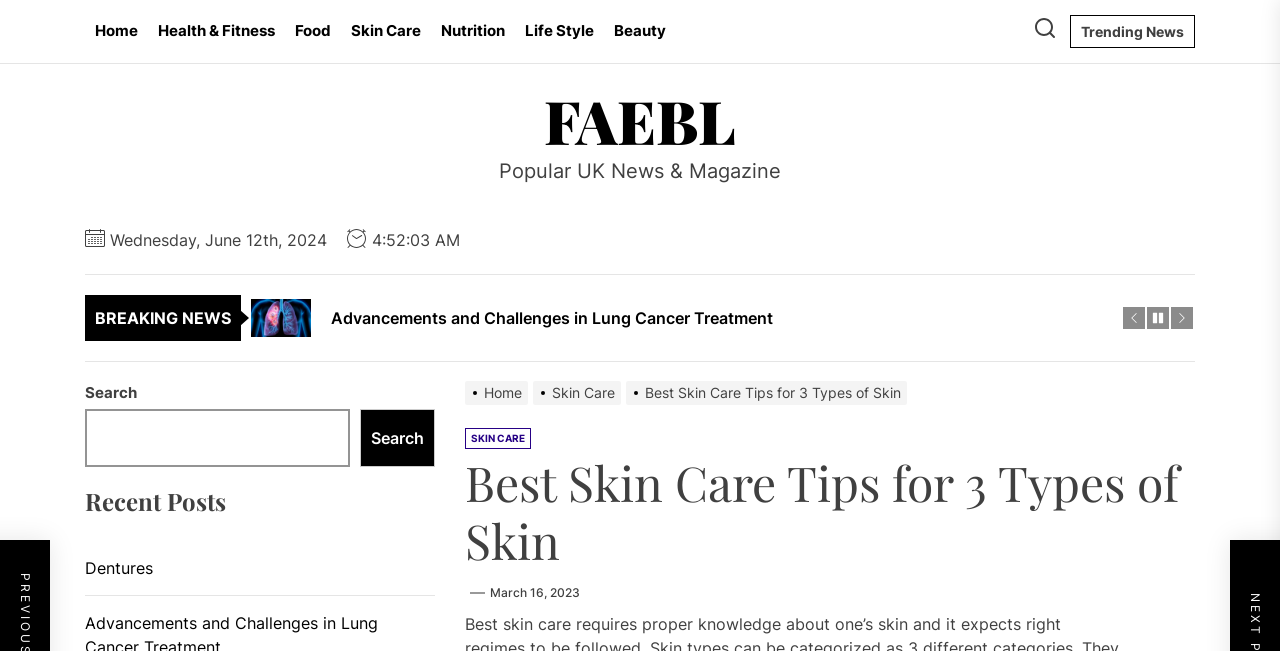Consider the image and give a detailed and elaborate answer to the question: 
What is the date of the article?

I found the date of the article by looking at the link 'March 16, 2023' which is located below the header of the article.